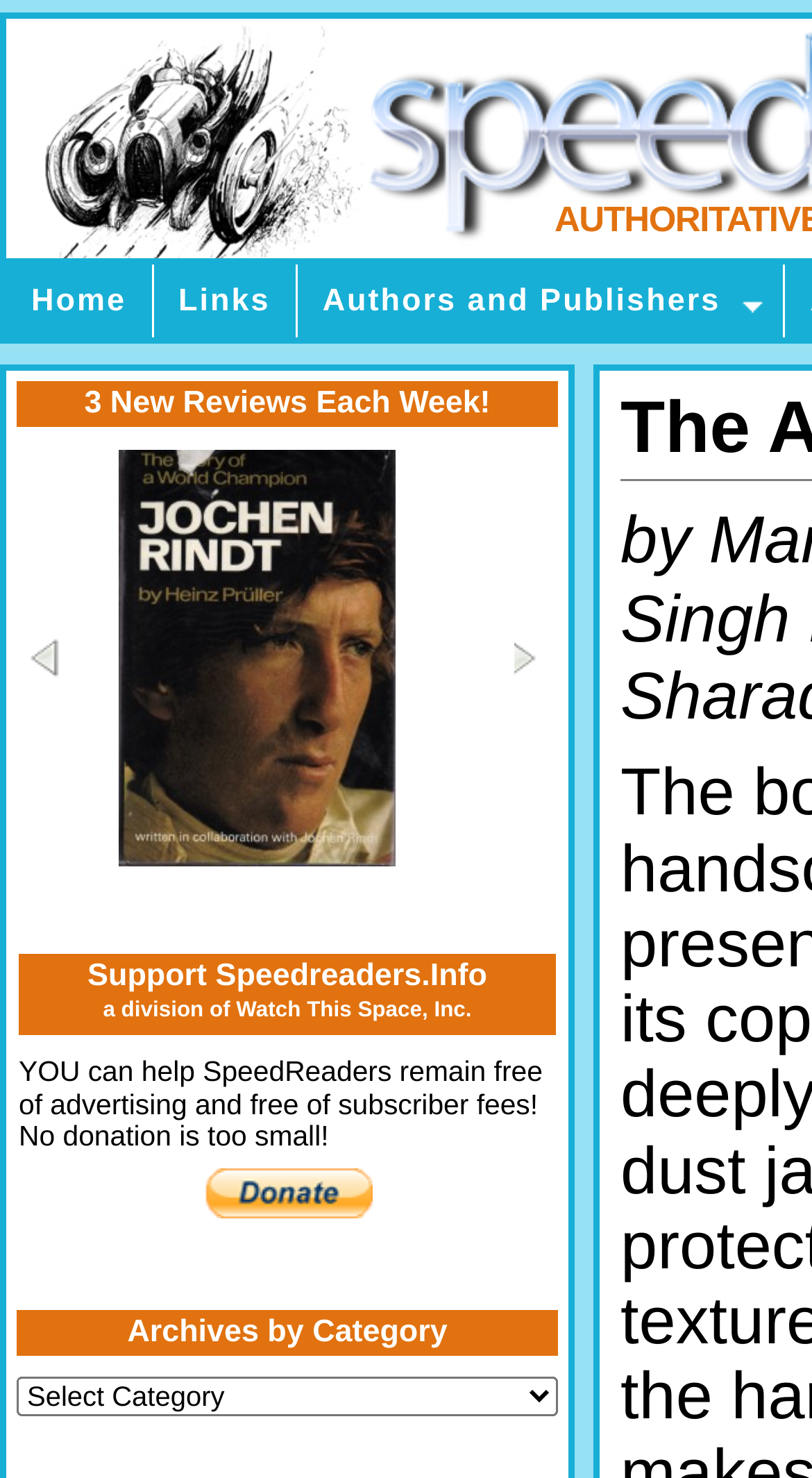How many headings are on the webpage?
Give a single word or phrase answer based on the content of the image.

3